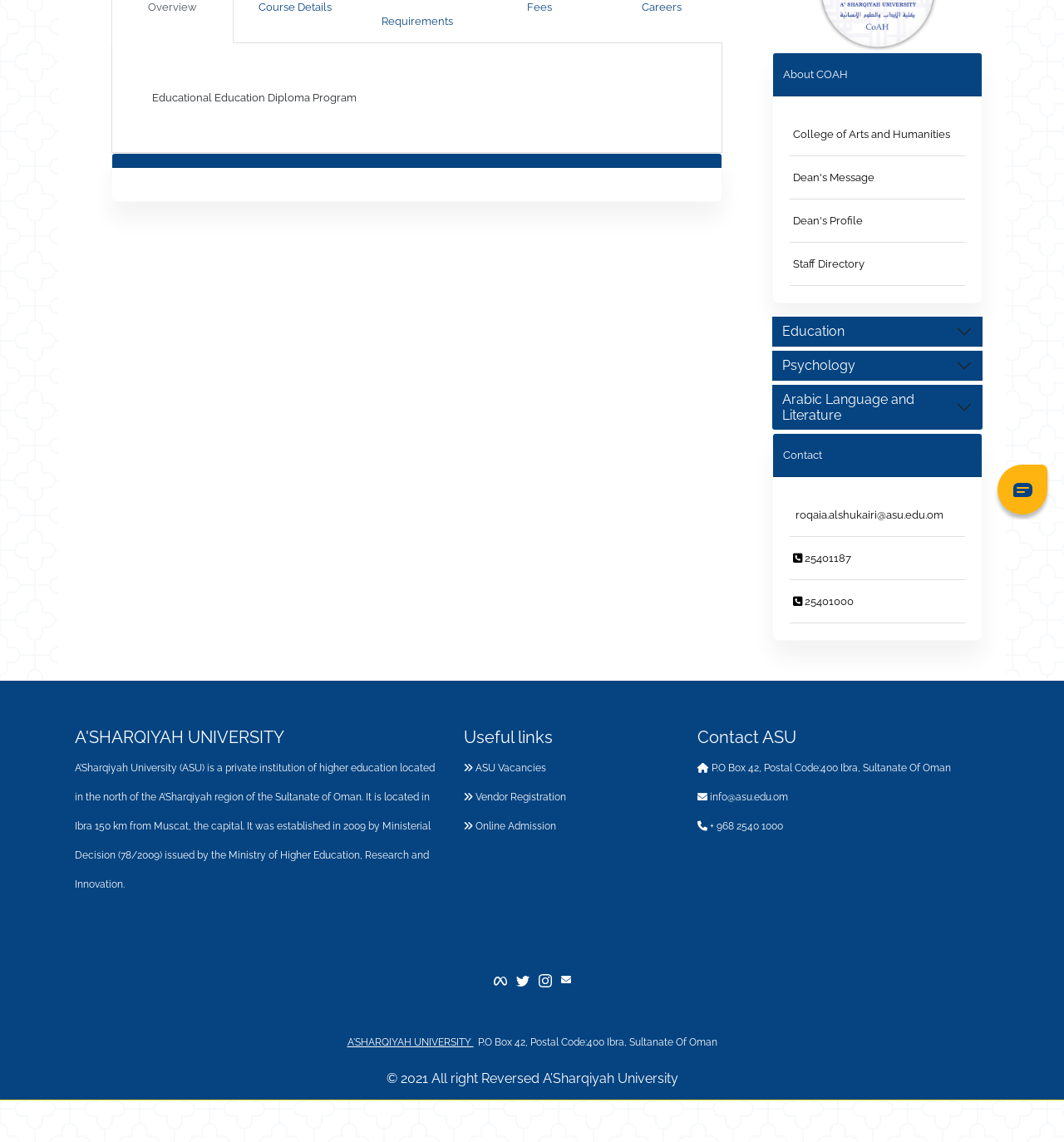Locate the bounding box coordinates of the UI element described by: "Staff Directory". The bounding box coordinates should consist of four float numbers between 0 and 1, i.e., [left, top, right, bottom].

[0.745, 0.225, 0.812, 0.236]